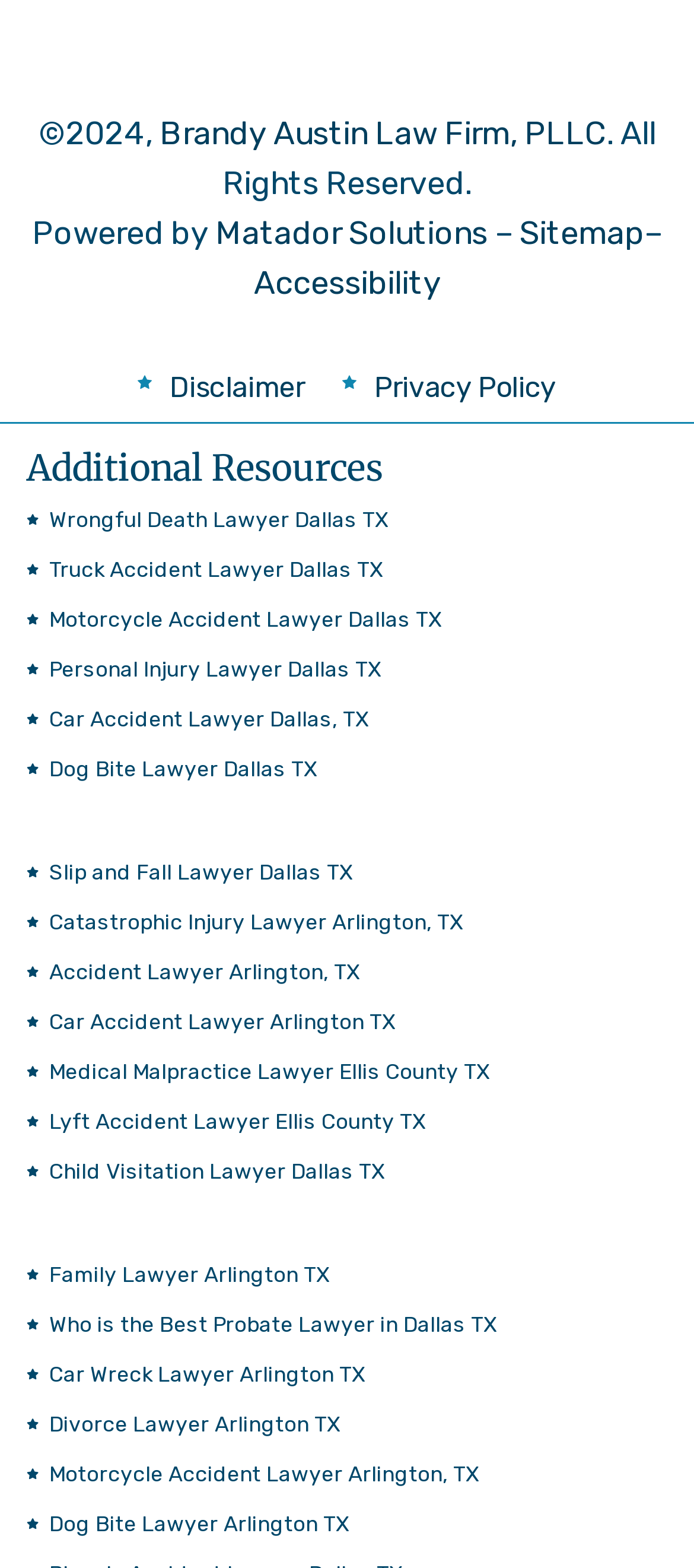Please identify the bounding box coordinates of the clickable area that will fulfill the following instruction: "view recent posts". The coordinates should be in the format of four float numbers between 0 and 1, i.e., [left, top, right, bottom].

None